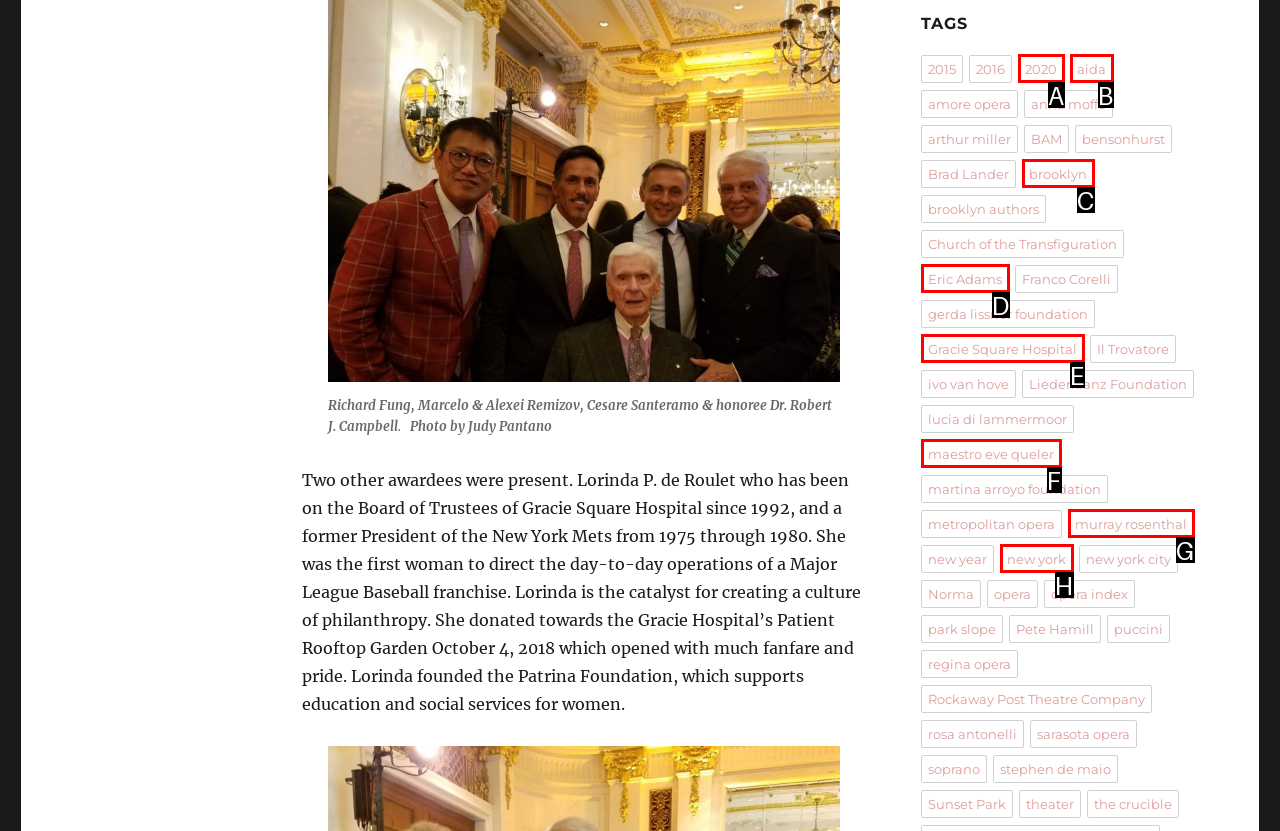Identify the option that corresponds to the description: maestro eve queler. Provide only the letter of the option directly.

F